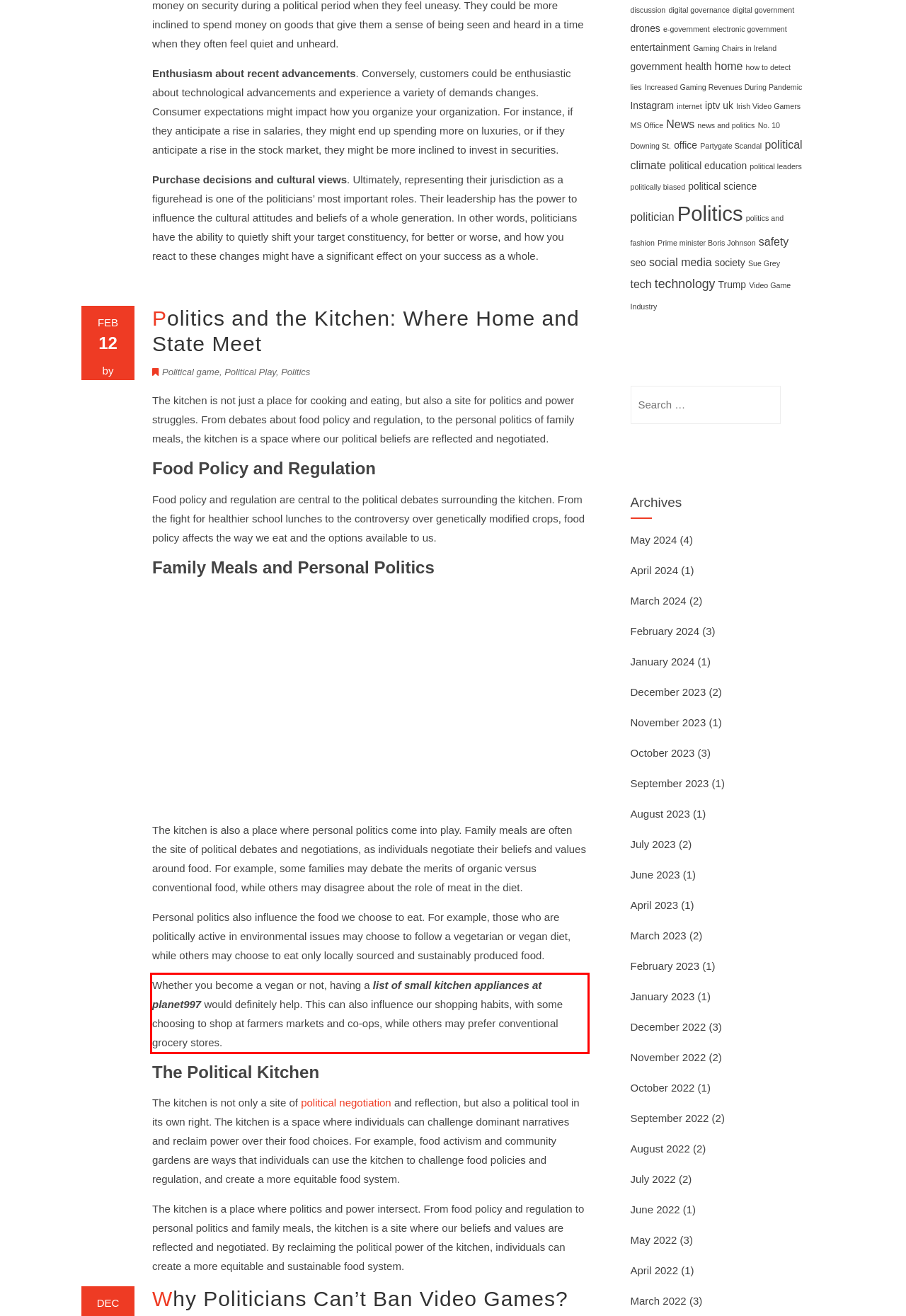You have a screenshot of a webpage with a red bounding box. Identify and extract the text content located inside the red bounding box.

Whether you become a vegan or not, having a list of small kitchen appliances at planet997 would definitely help. This can also influence our shopping habits, with some choosing to shop at farmers markets and co-ops, while others may prefer conventional grocery stores.